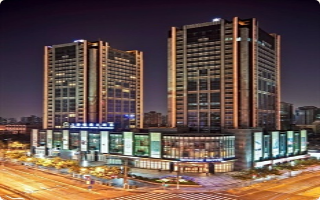Please give a succinct answer using a single word or phrase:
What is the name of the shopping mall near the hotel?

Joy City